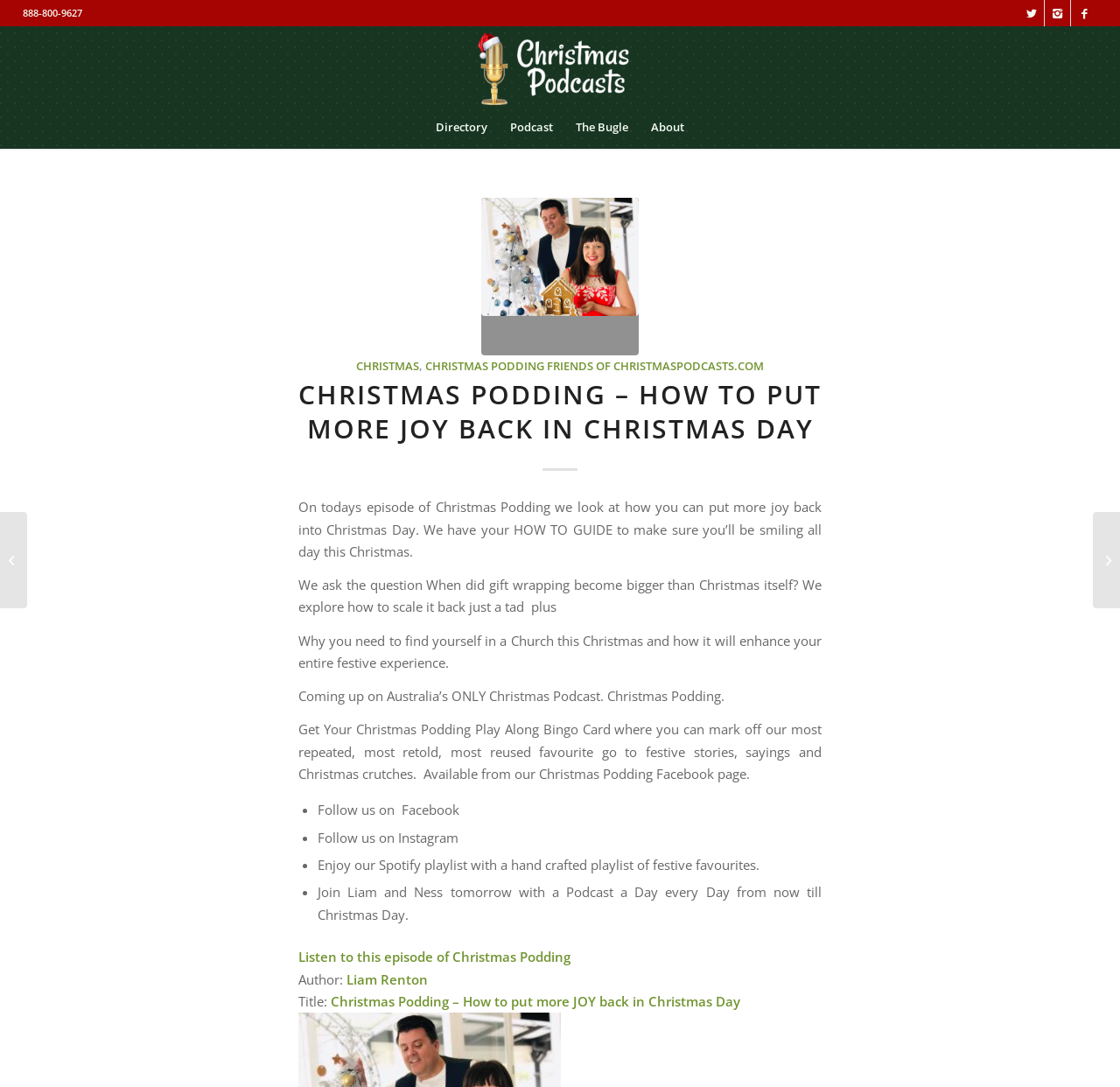Extract the bounding box coordinates of the UI element described: "Christmas Podding". Provide the coordinates in the format [left, top, right, bottom] with values ranging from 0 to 1.

[0.38, 0.329, 0.486, 0.344]